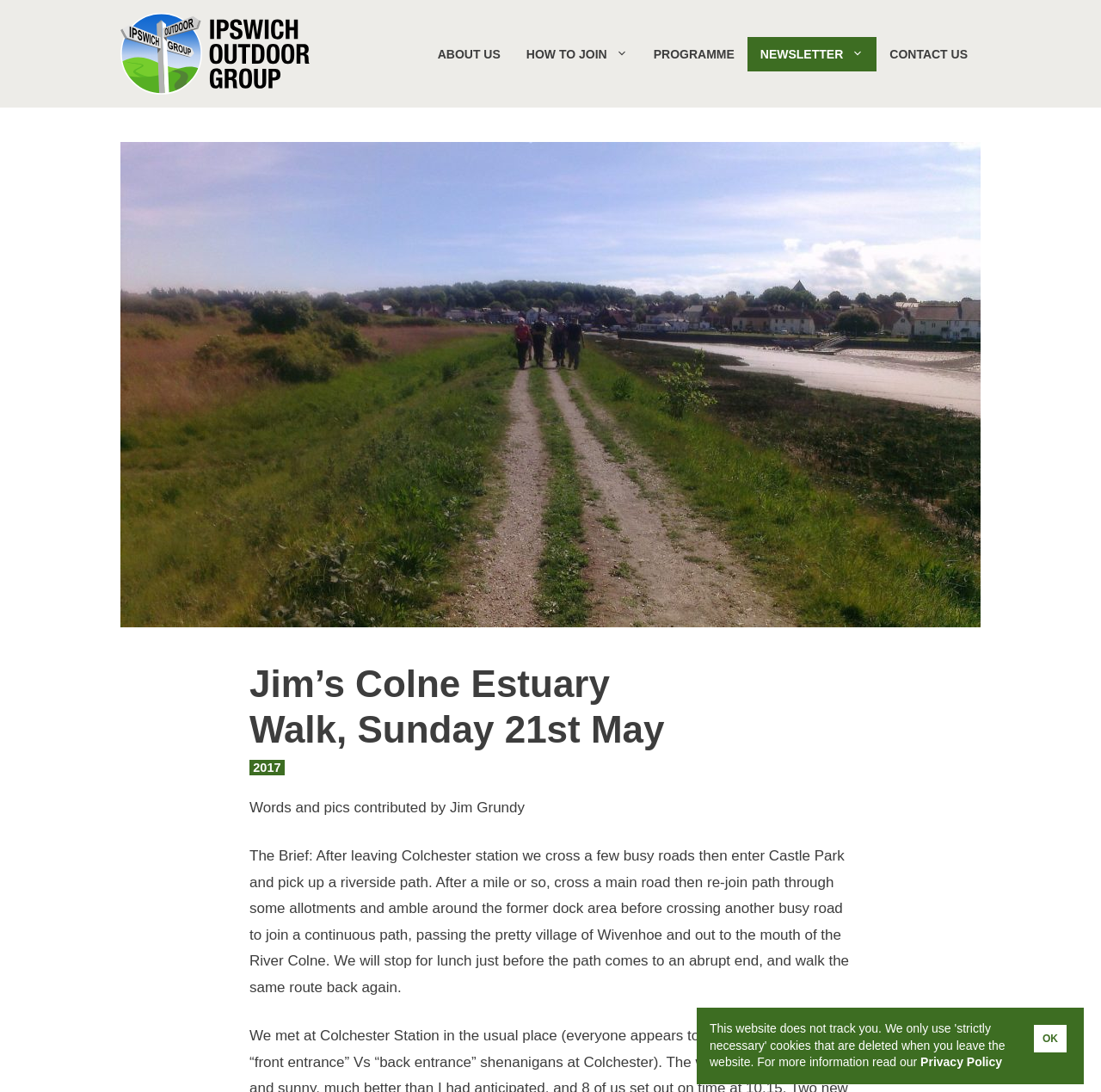Determine the bounding box coordinates of the element that should be clicked to execute the following command: "Read the walk description".

[0.227, 0.732, 0.477, 0.747]